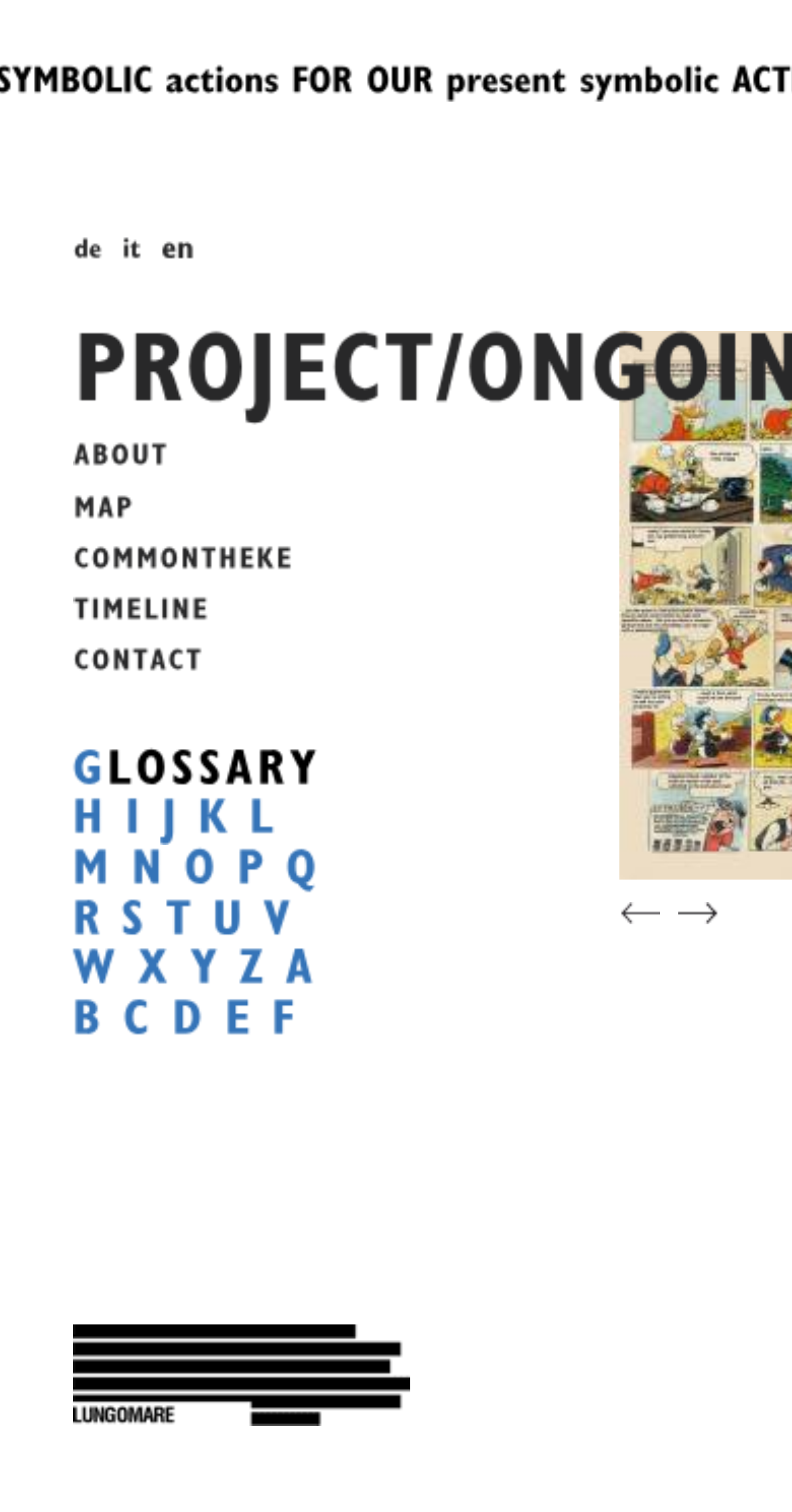Identify the bounding box coordinates of the clickable region required to complete the instruction: "contact us". The coordinates should be given as four float numbers within the range of 0 and 1, i.e., [left, top, right, bottom].

[0.092, 0.425, 0.256, 0.446]